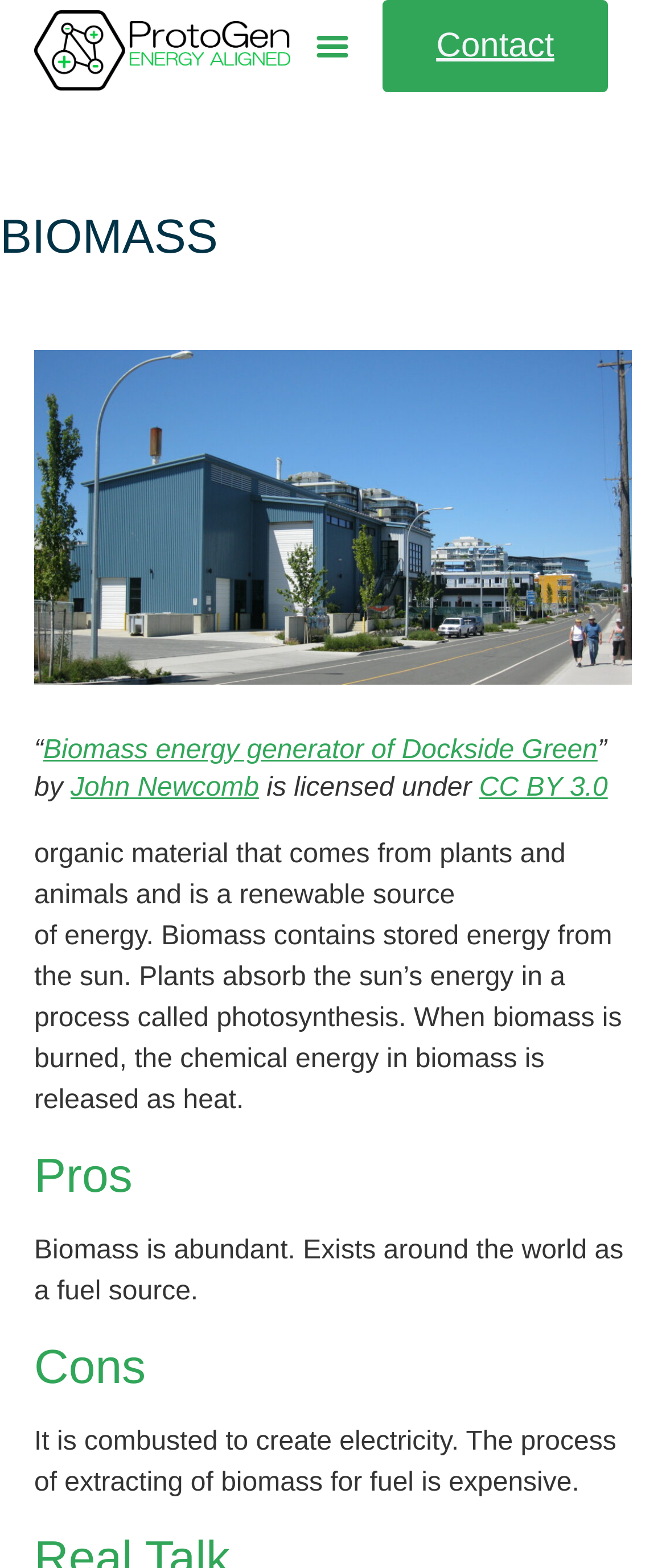Respond with a single word or phrase to the following question: What is the process by which plants absorb energy from the sun?

Photosynthesis